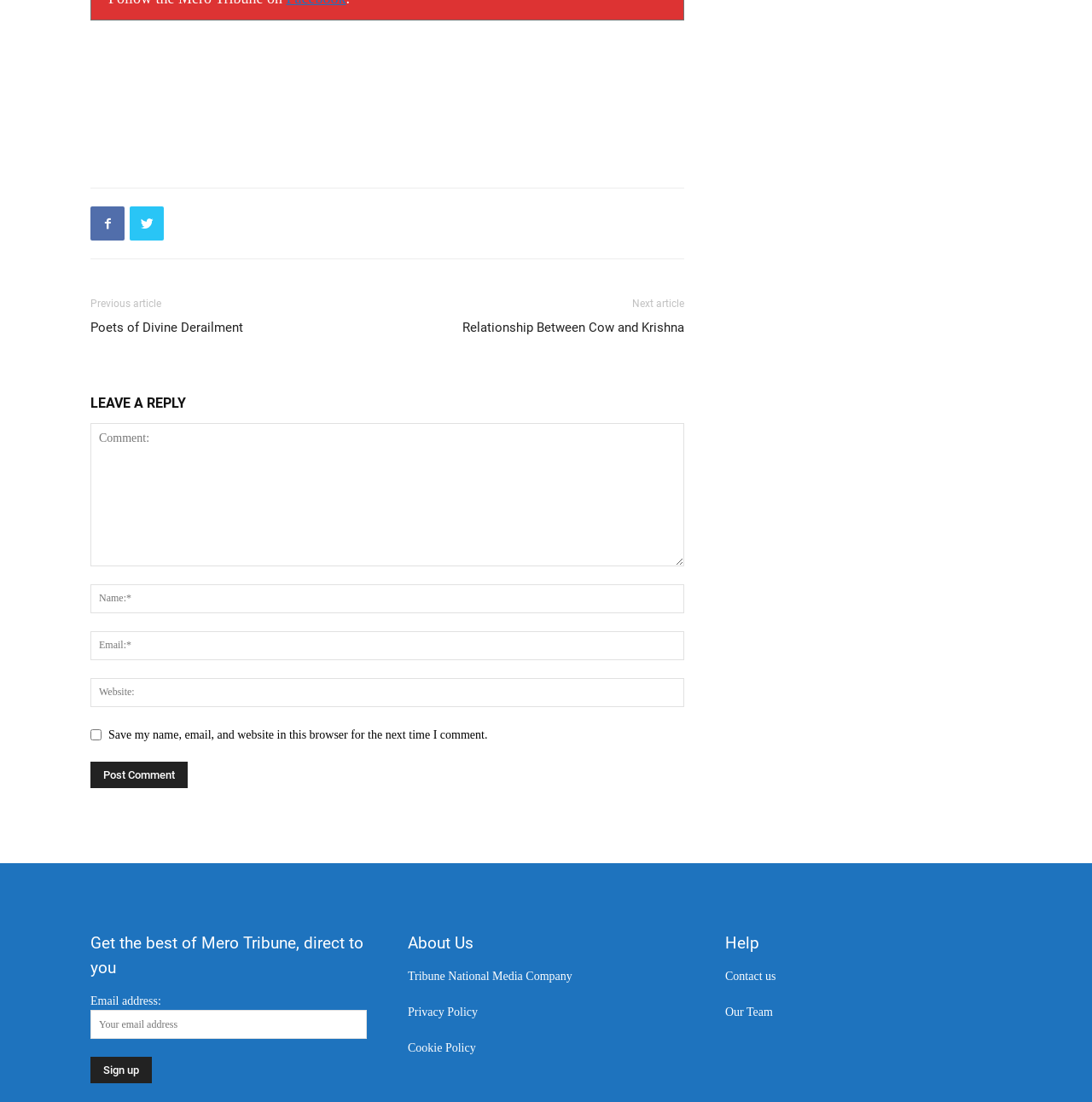What is the purpose of the section with the heading 'Get the best of Mero Tribune, direct to you'?
Give a detailed explanation using the information visible in the image.

I looked at the section with the heading 'Get the best of Mero Tribune, direct to you' and found a textbox for email address and a button to sign up, which suggests that the purpose of this section is to sign up for a newsletter.